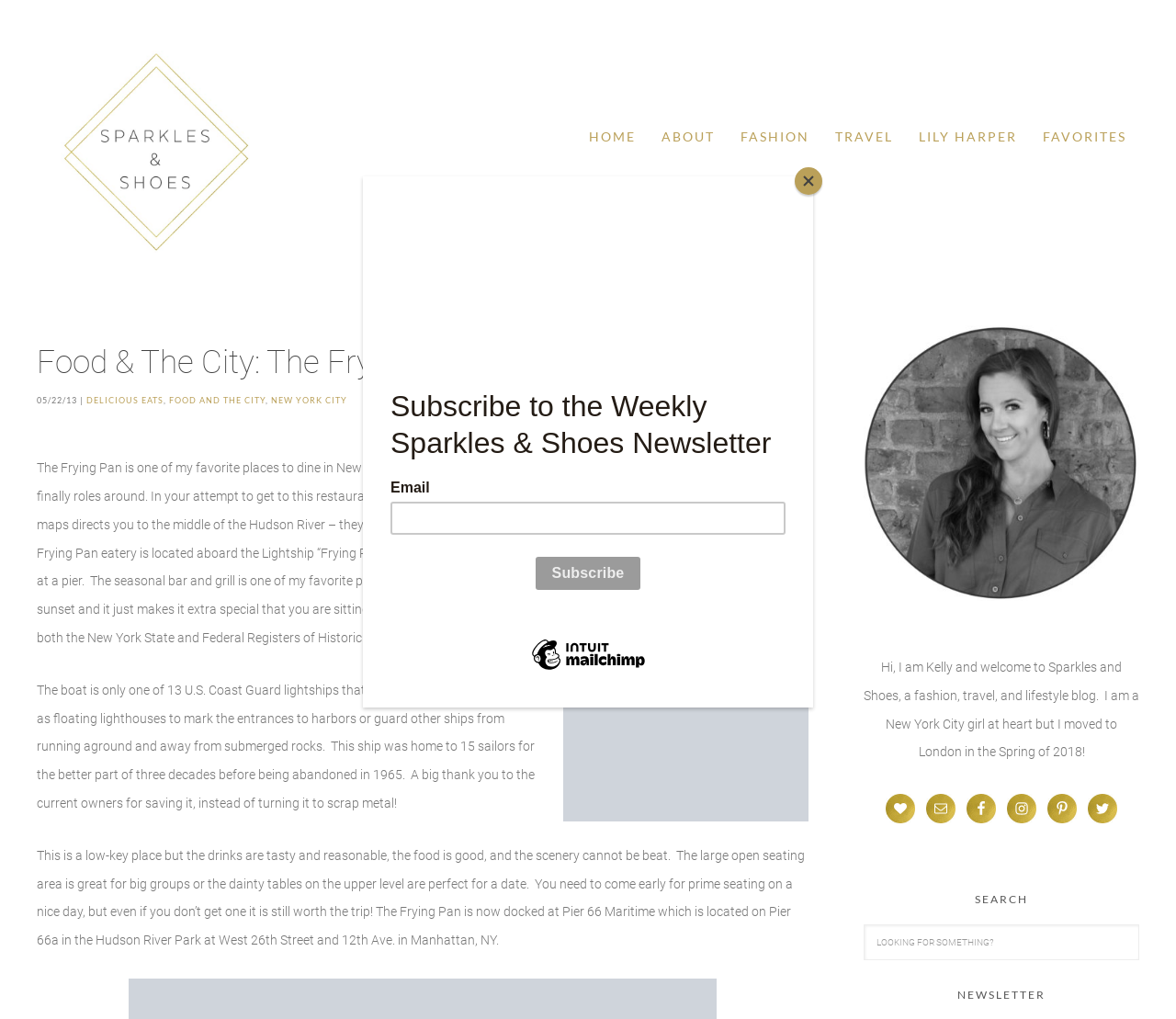What is the Frying Pan? Analyze the screenshot and reply with just one word or a short phrase.

A restaurant